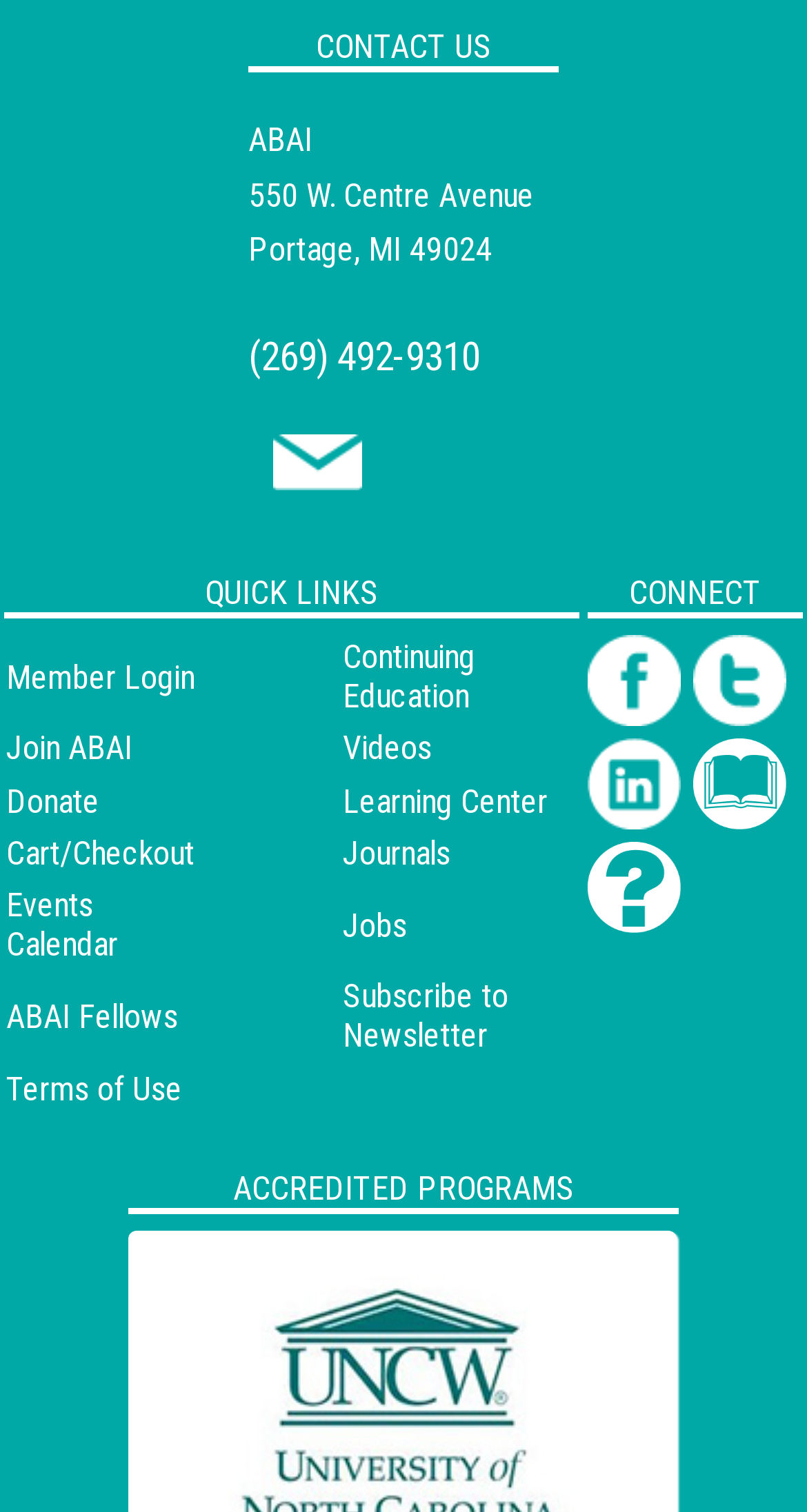Determine the bounding box coordinates for the element that should be clicked to follow this instruction: "View Continuing Education". The coordinates should be given as four float numbers between 0 and 1, in the format [left, top, right, bottom].

[0.425, 0.421, 0.589, 0.473]